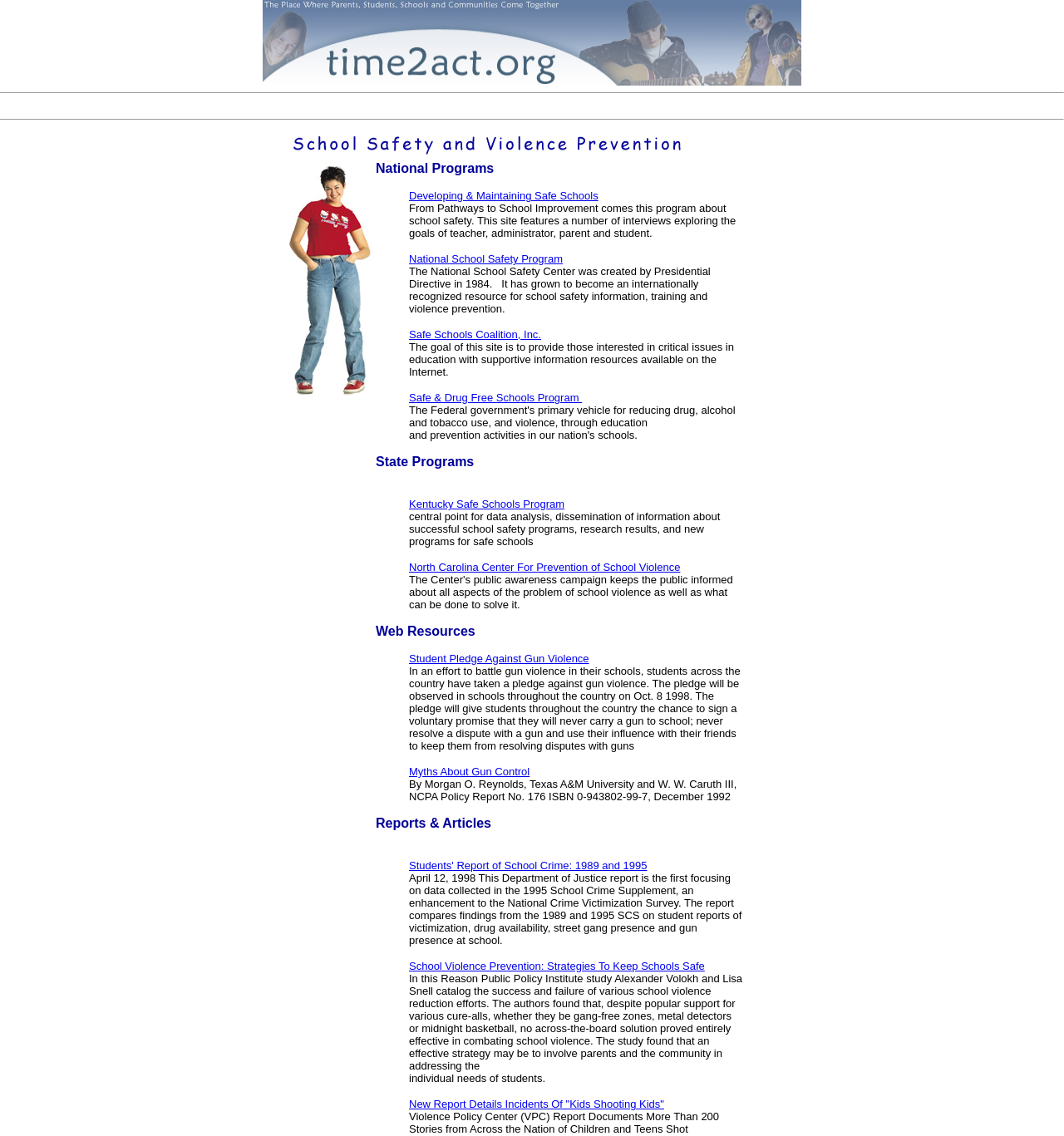Show the bounding box coordinates for the element that needs to be clicked to execute the following instruction: "Explore the Safe Schools Coalition, Inc. website". Provide the coordinates in the form of four float numbers between 0 and 1, i.e., [left, top, right, bottom].

[0.384, 0.289, 0.509, 0.3]